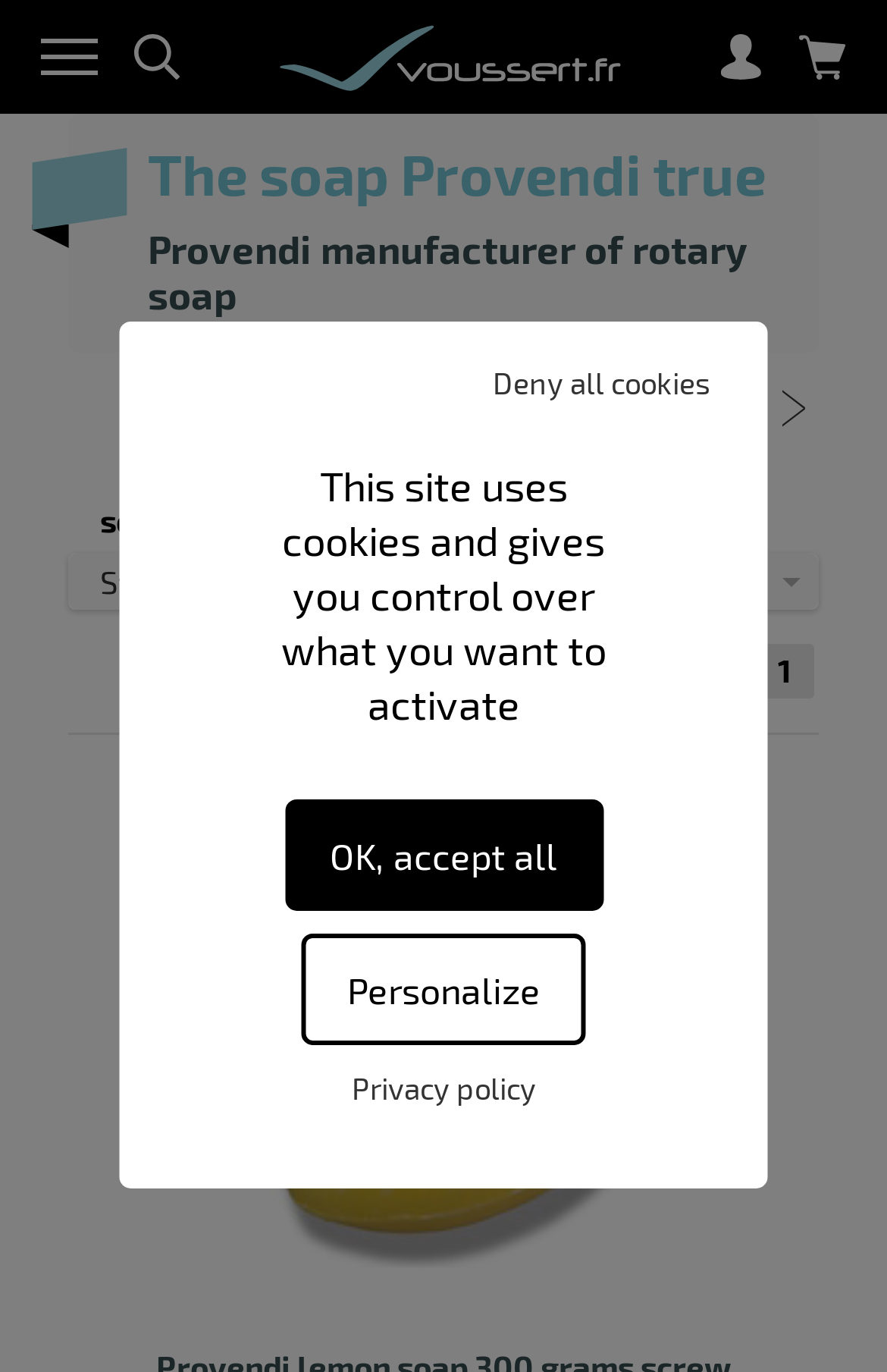How many navigation links are in the top menu?
Please use the image to deliver a detailed and complete answer.

The top menu contains four navigation links: 'Menu', 'Search', 'Back to home page', and 'CUSTOMER AREA'. These links are located in the header section of the webpage.